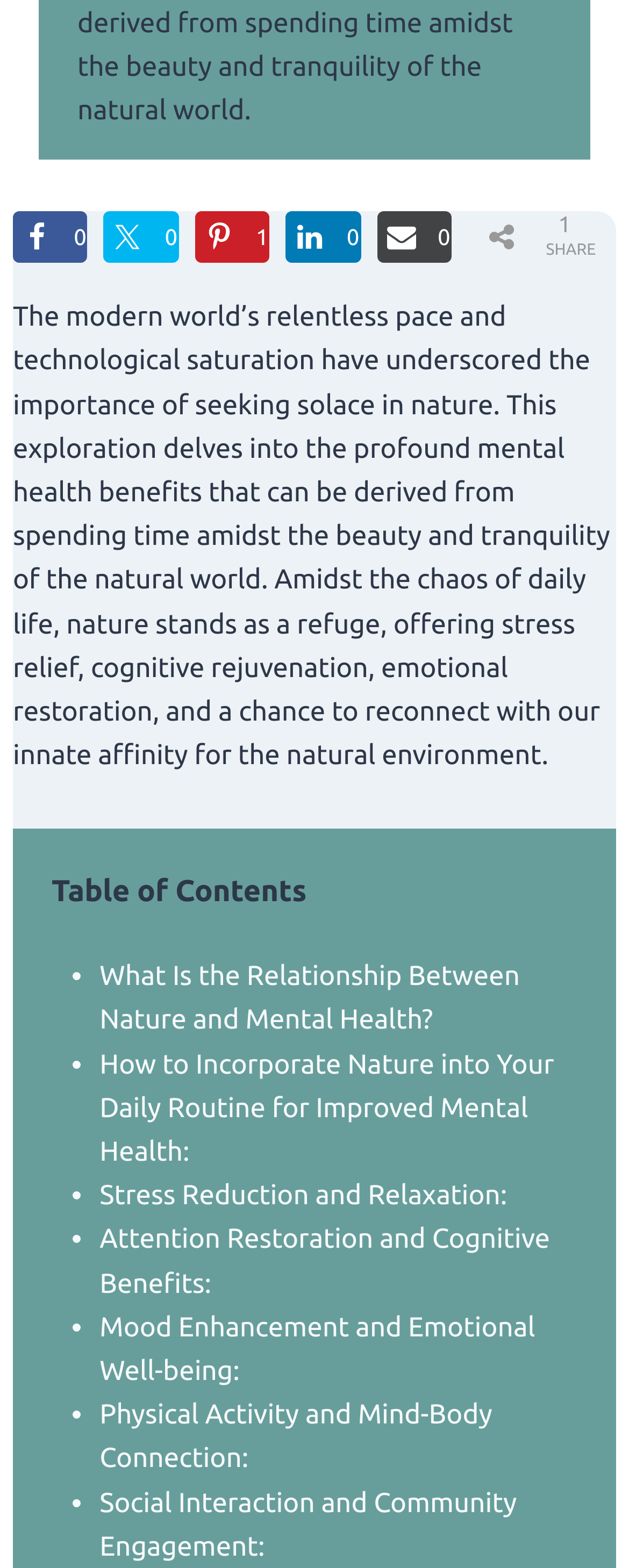Kindly determine the bounding box coordinates for the clickable area to achieve the given instruction: "View contact information".

None